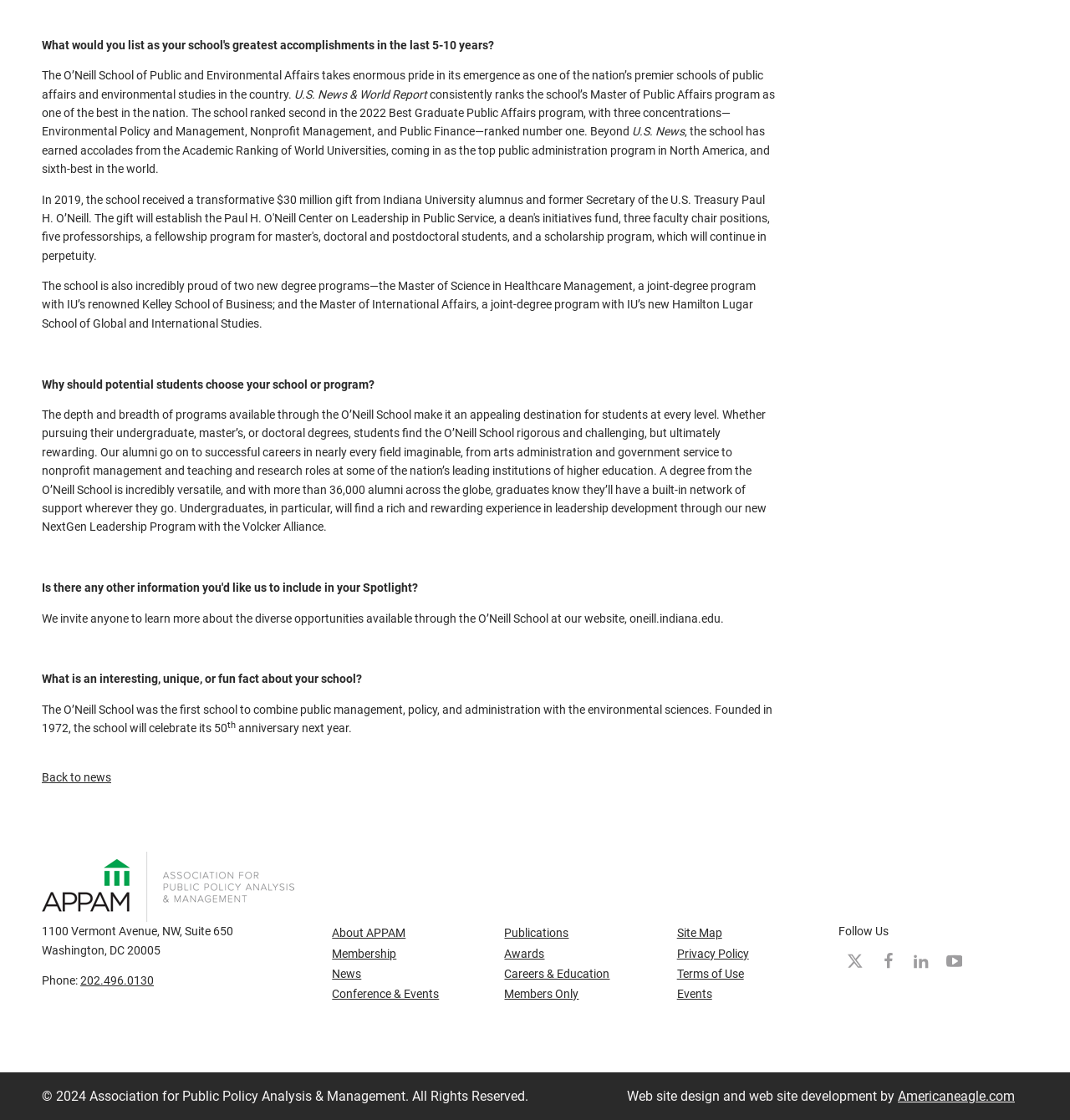What is the ranking of the school's Master of Public Affairs program?
Answer the question with a single word or phrase derived from the image.

Second